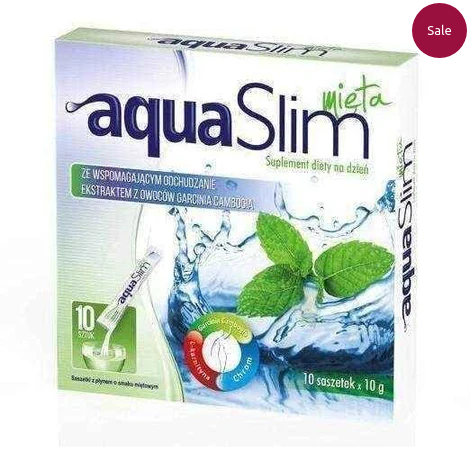Please analyze the image and give a detailed answer to the question:
What is the purpose of Aqua Slim Mint?

The purpose of Aqua Slim Mint can be inferred from the description, which states that it is a dietary supplement aimed at aiding weight loss, curbing appetite, and stabilizing blood sugar levels.